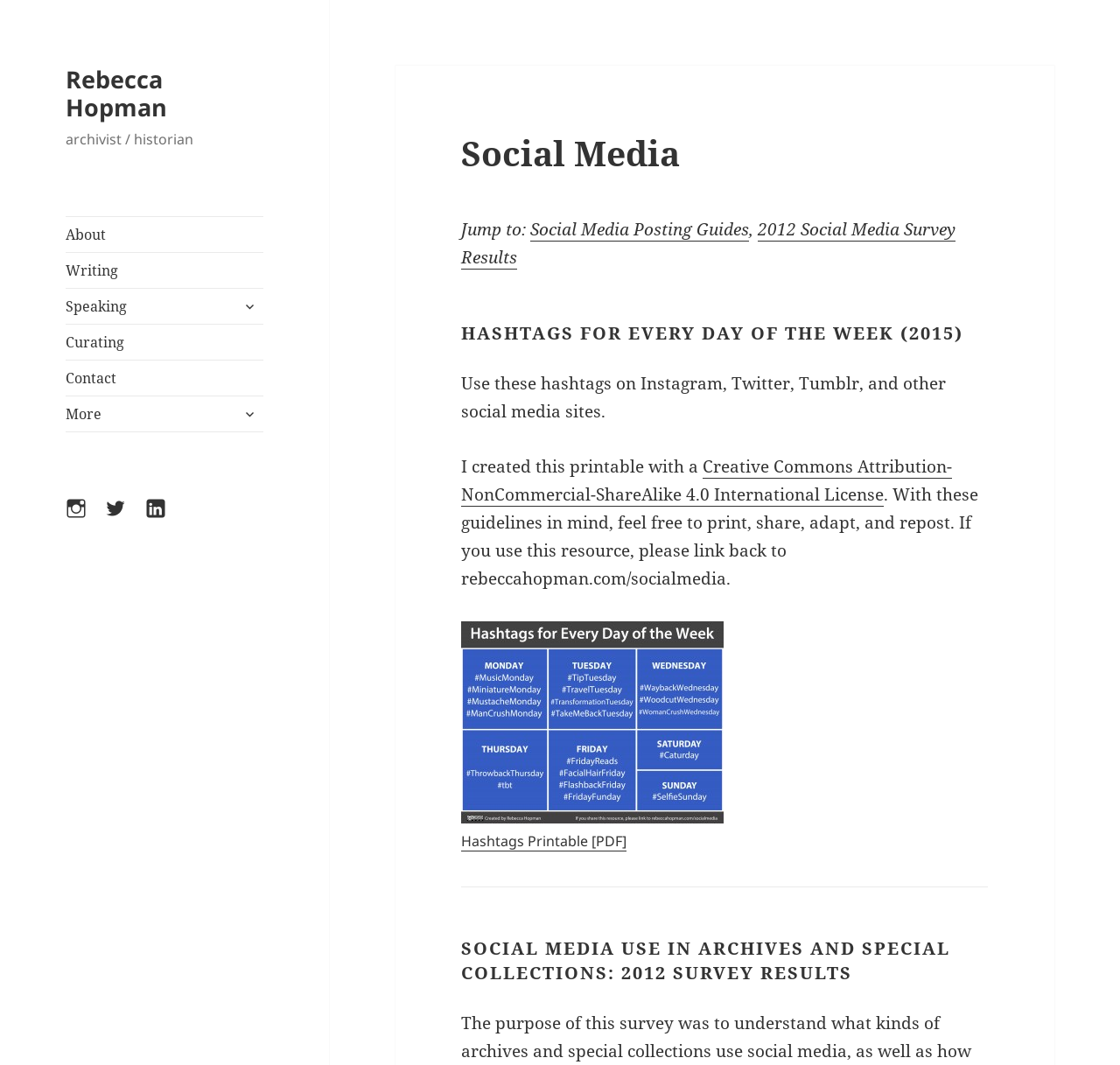Respond to the question below with a single word or phrase:
What is the format of the hashtags printable?

PDF